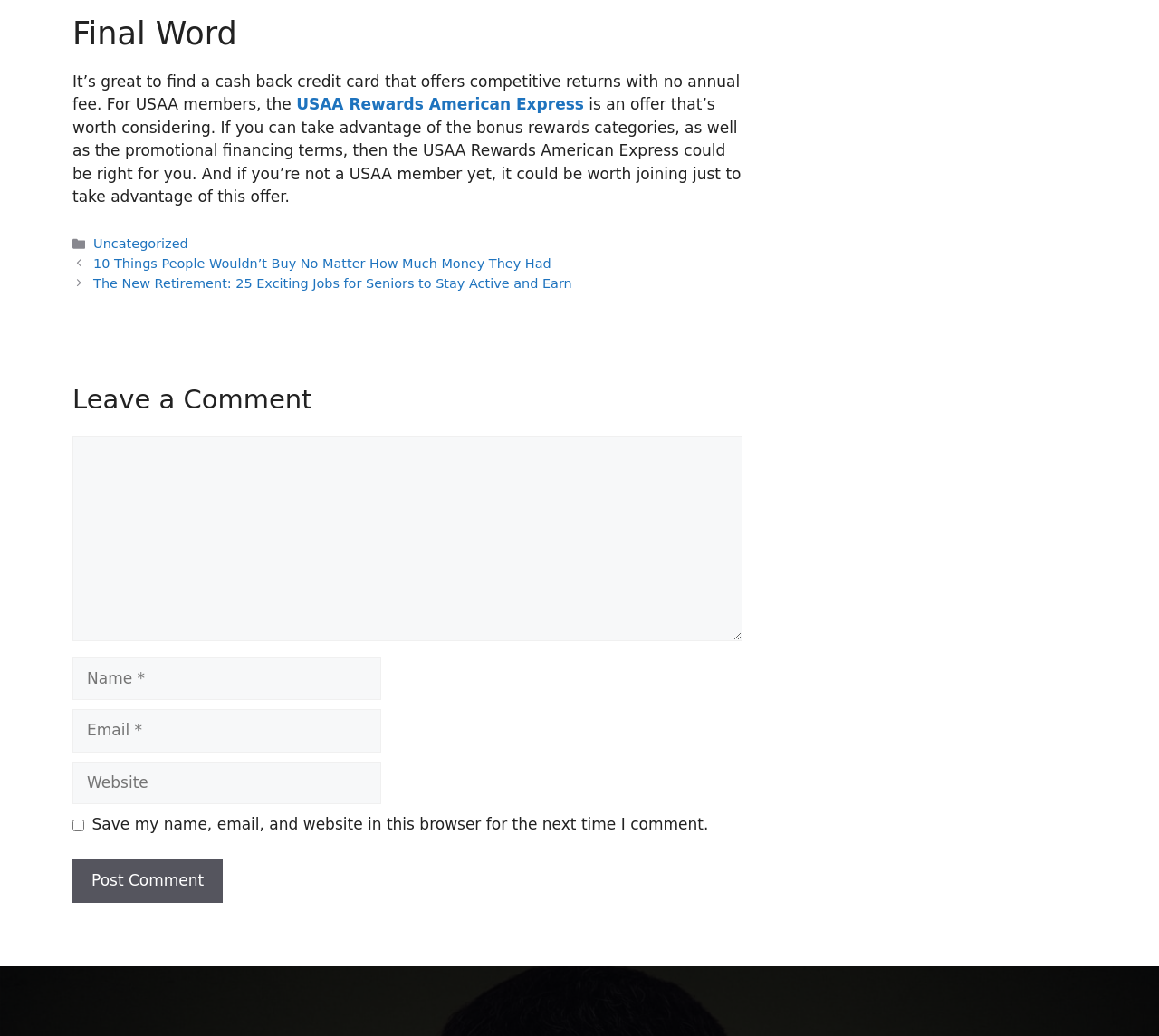What is the category of the current post?
Based on the content of the image, thoroughly explain and answer the question.

The webpage has a footer section that mentions the category of the current post, which is labeled as 'Uncategorized'.